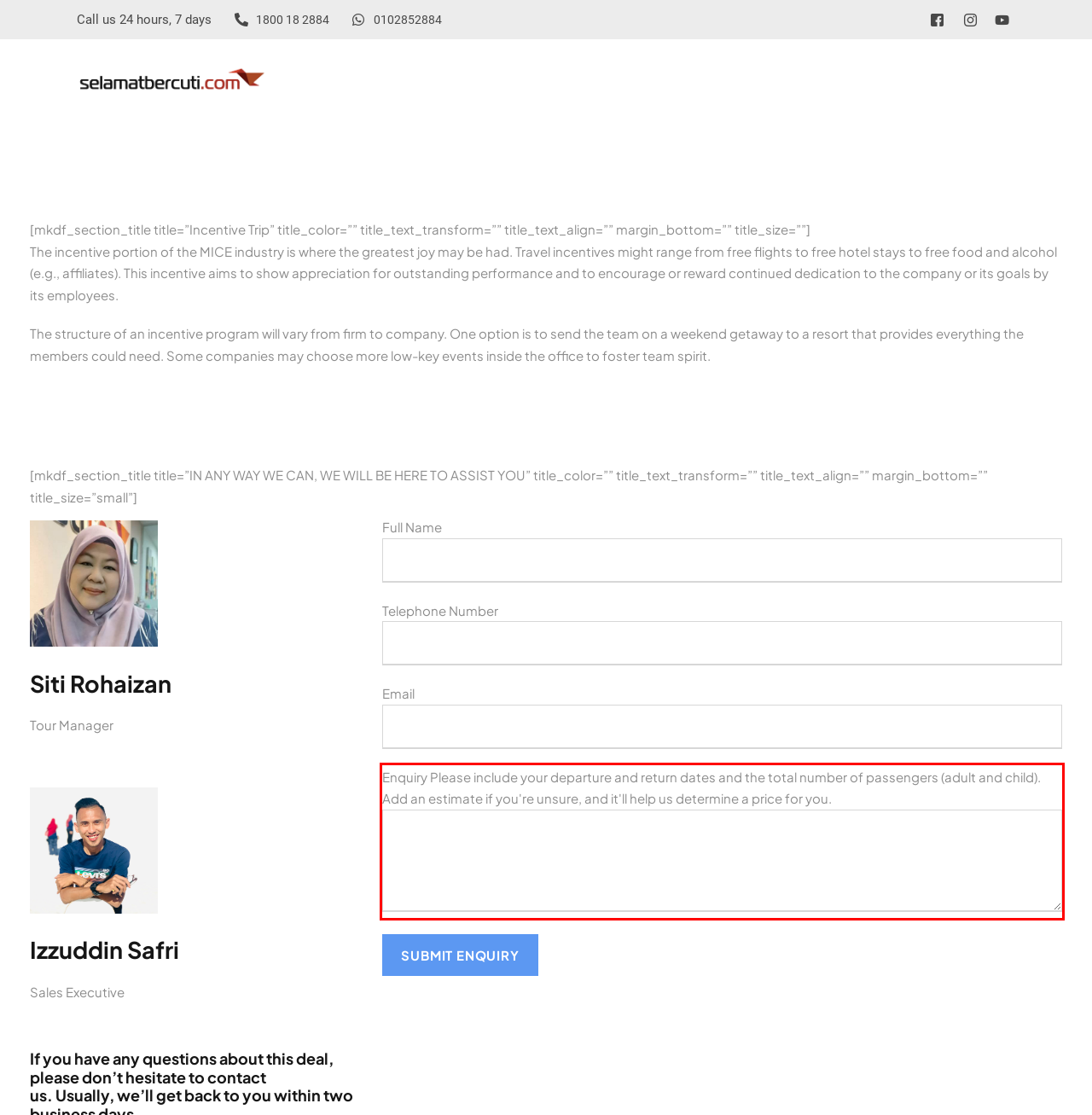Given a screenshot of a webpage, identify the red bounding box and perform OCR to recognize the text within that box.

Enquiry Please include your departure and return dates and the total number of passengers (adult and child). Add an estimate if you're unsure, and it'll help us determine a price for you.